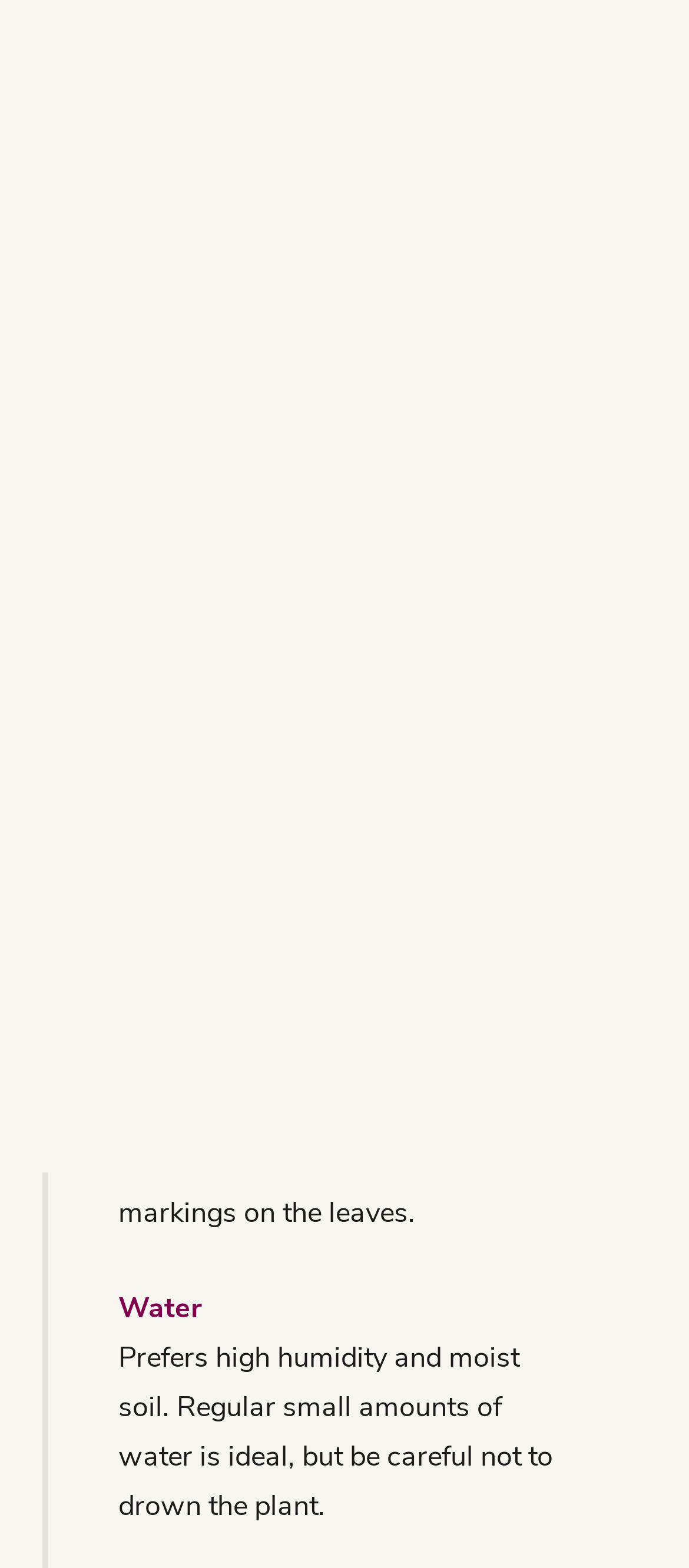What is the name of the plant?
Using the image provided, answer with just one word or phrase.

Maranta